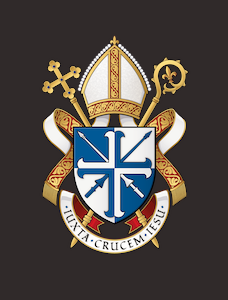What does the crosier symbolize in the crest?
Examine the webpage screenshot and provide an in-depth answer to the question.

The caption explains that the crosier is one of the two distinctive symbols surrounding the shield, and it represents the pastoral care of the church. This symbol is part of the crest's design, which encapsulates the rich heritage and spiritual guidance offered by the Diocese of Lansing.